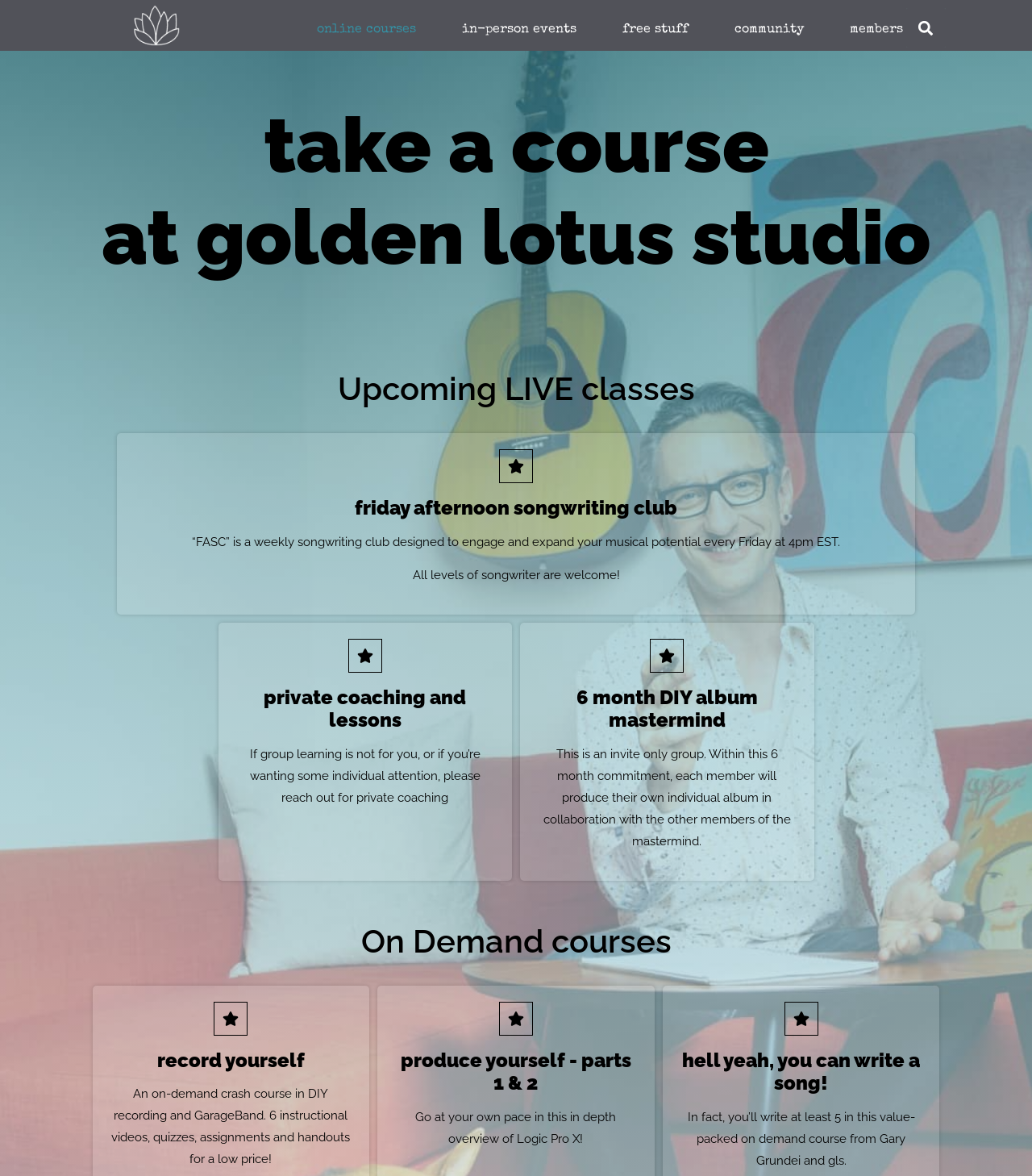Please identify the bounding box coordinates of the element that needs to be clicked to execute the following command: "join friday afternoon songwriting club". Provide the bounding box using four float numbers between 0 and 1, formatted as [left, top, right, bottom].

[0.344, 0.422, 0.656, 0.442]